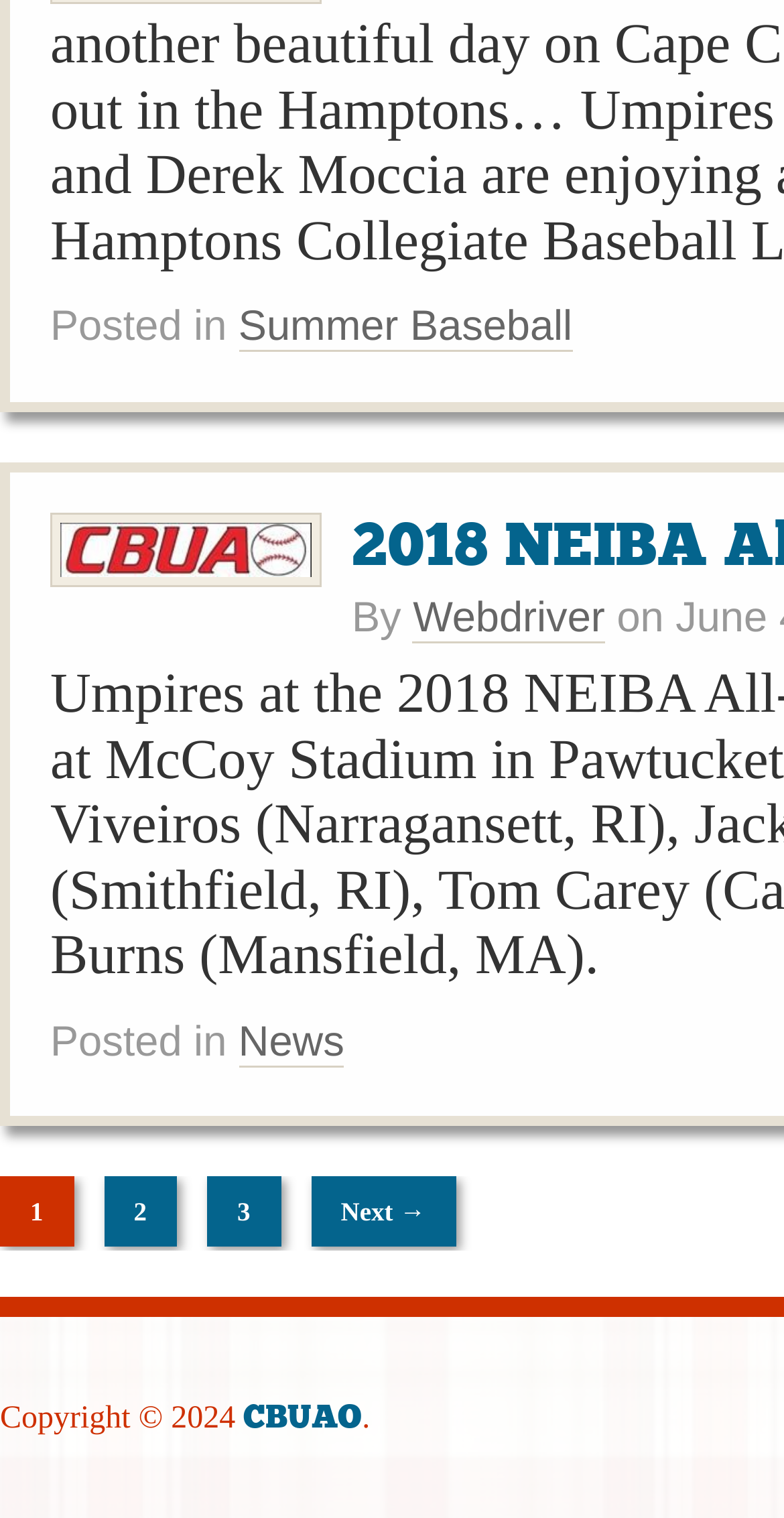Who is the author of the post?
Using the image, elaborate on the answer with as much detail as possible.

The author of the post can be determined by looking at the link 'Webdriver' which is located next to the text 'By'. This suggests that the author of the post is Webdriver.